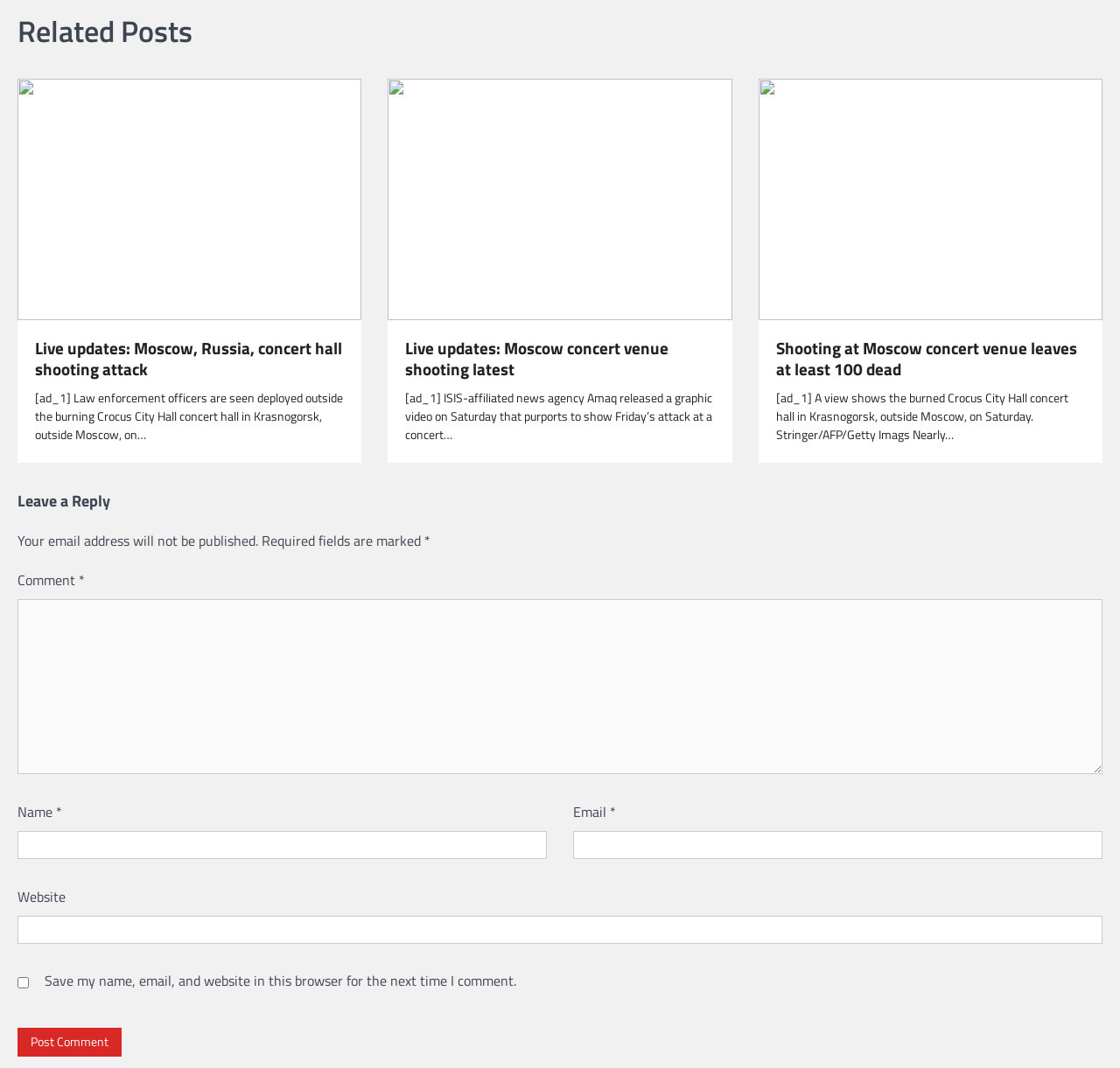Please provide the bounding box coordinates for the element that needs to be clicked to perform the instruction: "Go to Visual Effects Society website". The coordinates must consist of four float numbers between 0 and 1, formatted as [left, top, right, bottom].

None